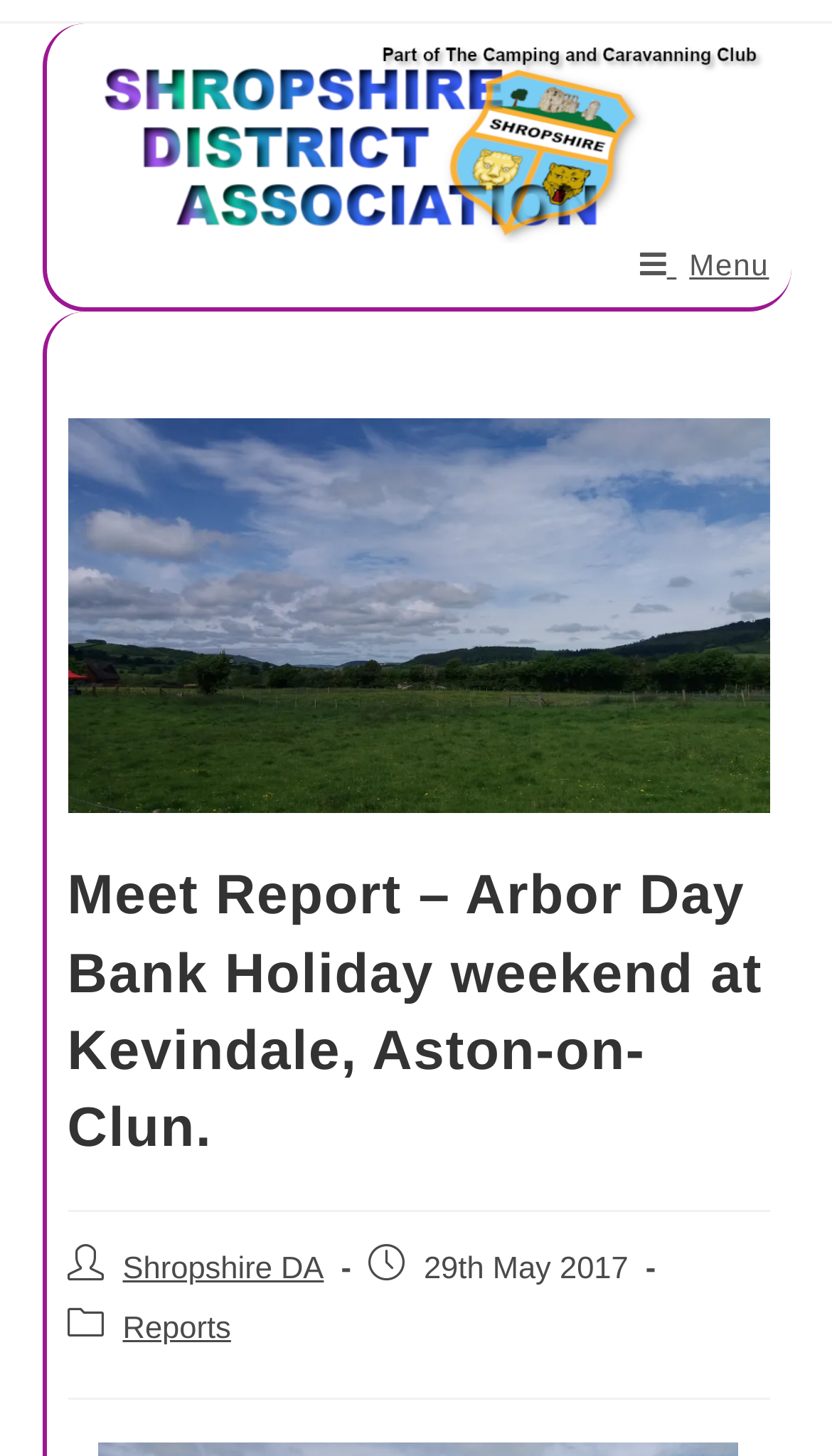Is there a mobile menu on the webpage?
Answer the question with a detailed explanation, including all necessary information.

I found the answer by looking at the link element with the text 'Mobile Menu' which is located at the top-right corner of the webpage.